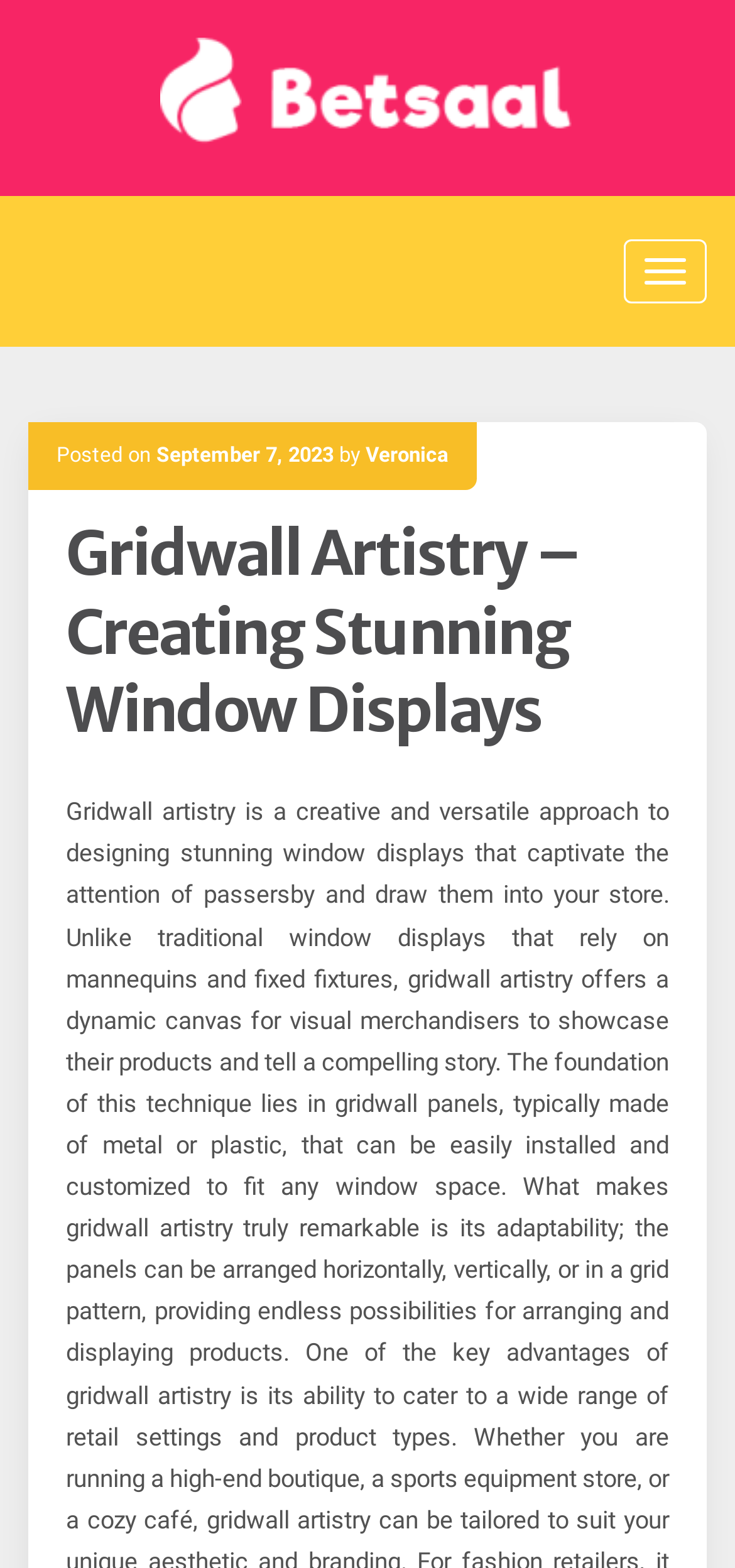Identify the bounding box coordinates for the UI element described by the following text: "September 7, 2023September 13, 2023". Provide the coordinates as four float numbers between 0 and 1, in the format [left, top, right, bottom].

[0.213, 0.282, 0.454, 0.298]